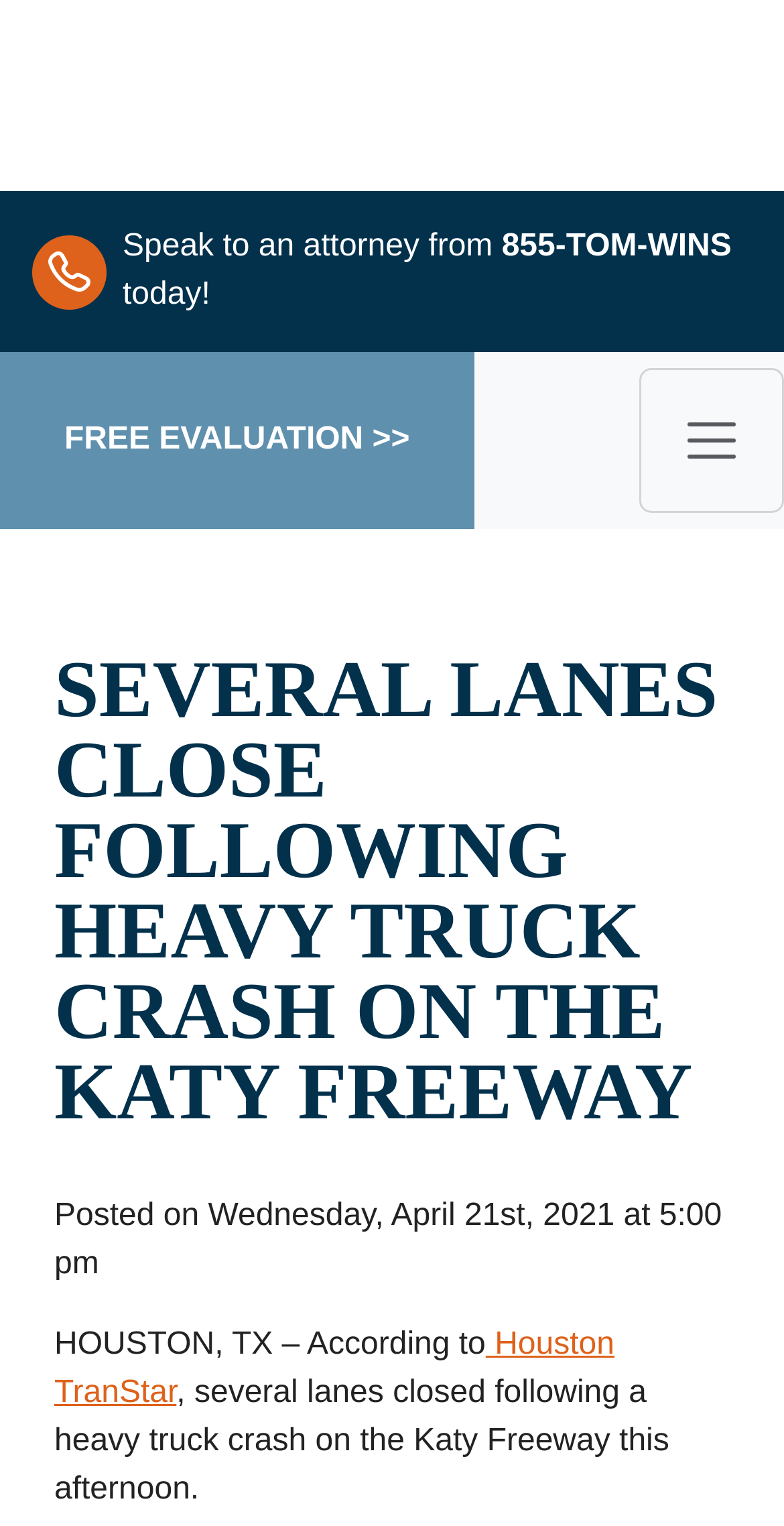What is the name of the attorney?
Examine the screenshot and reply with a single word or phrase.

Attorney Tom